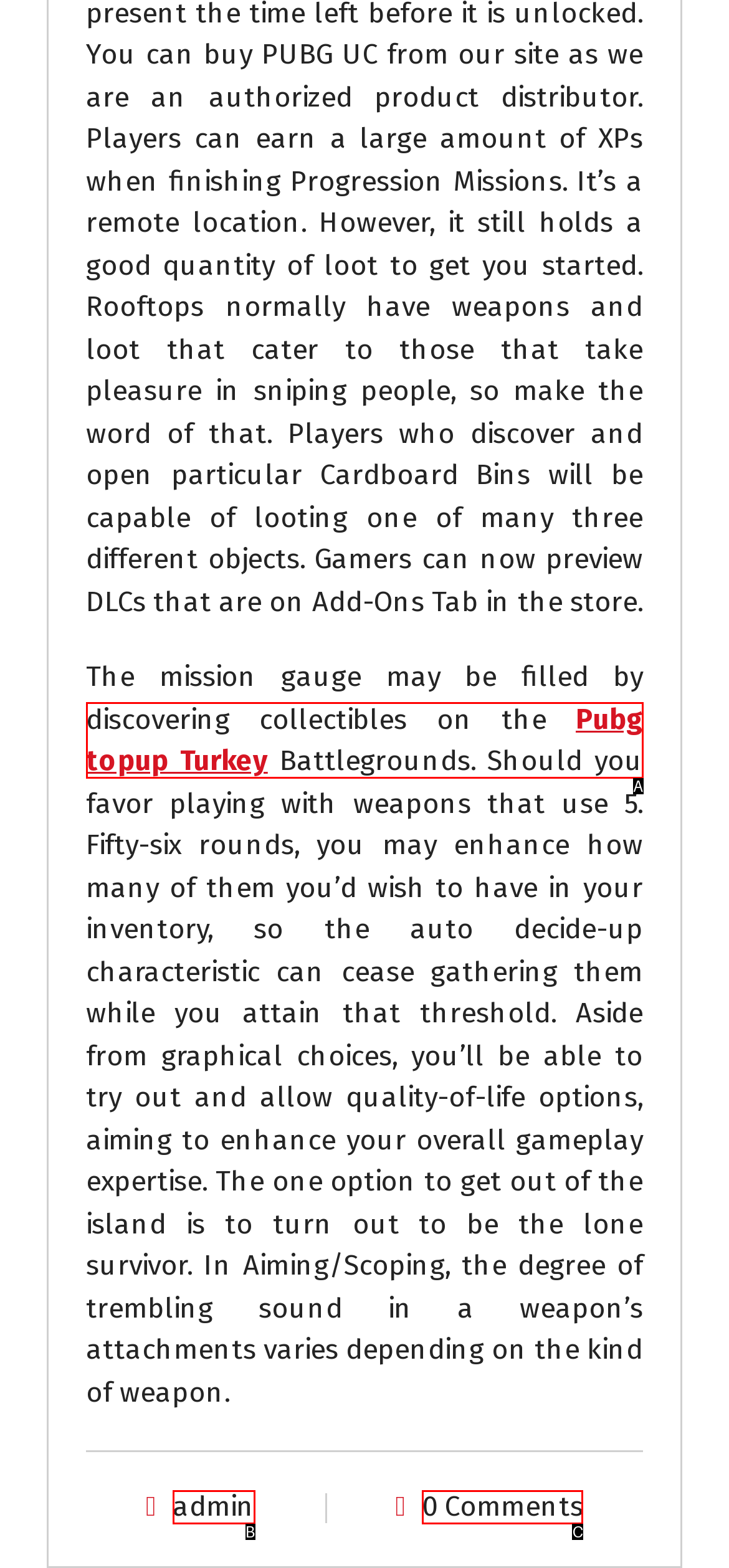From the given choices, identify the element that matches: admin
Answer with the letter of the selected option.

B